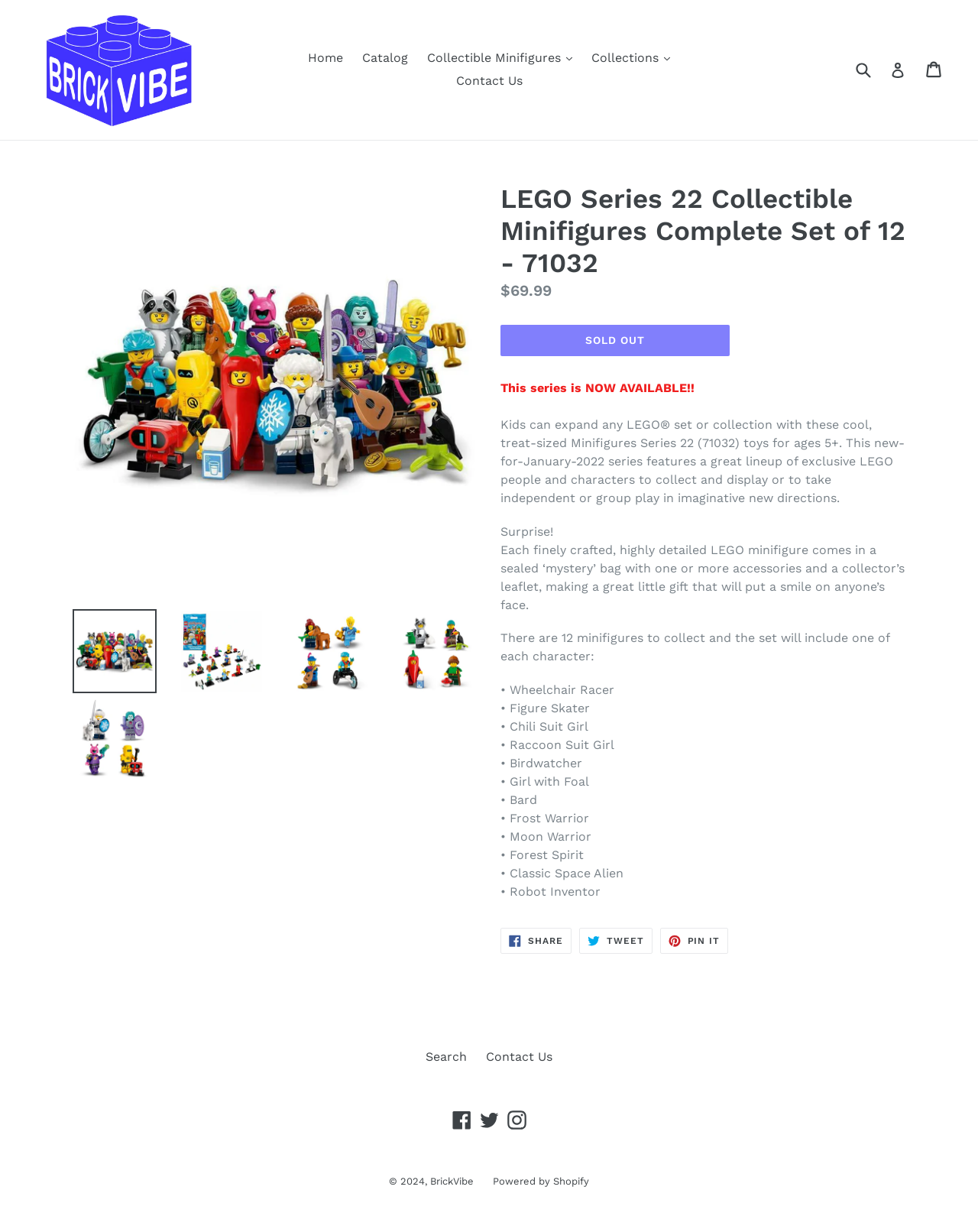Using the image as a reference, answer the following question in as much detail as possible:
What is the price of the LEGO Series 22 Collectible Minifigures Complete Set?

The price of the LEGO Series 22 Collectible Minifigures Complete Set can be found in the product description section, where it is stated as 'Regular price $69.99'.